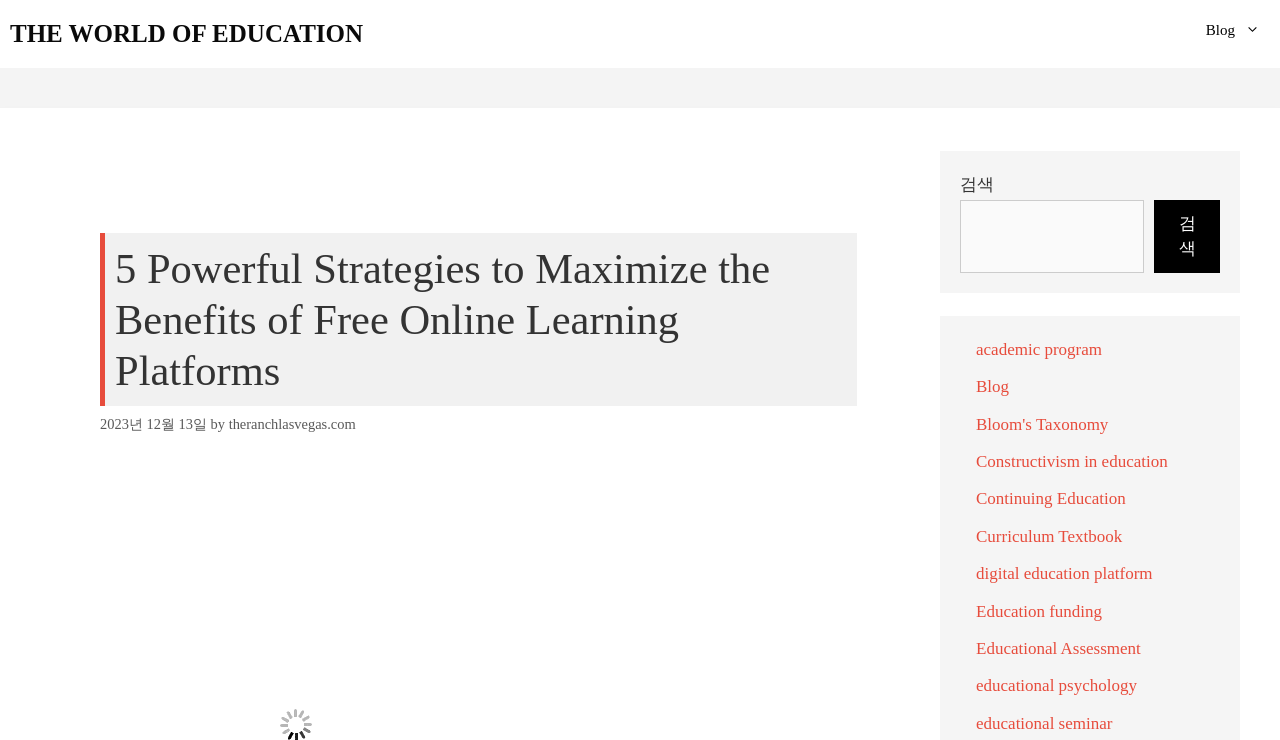How many links are there in the complementary section?
Please use the visual content to give a single word or phrase answer.

8